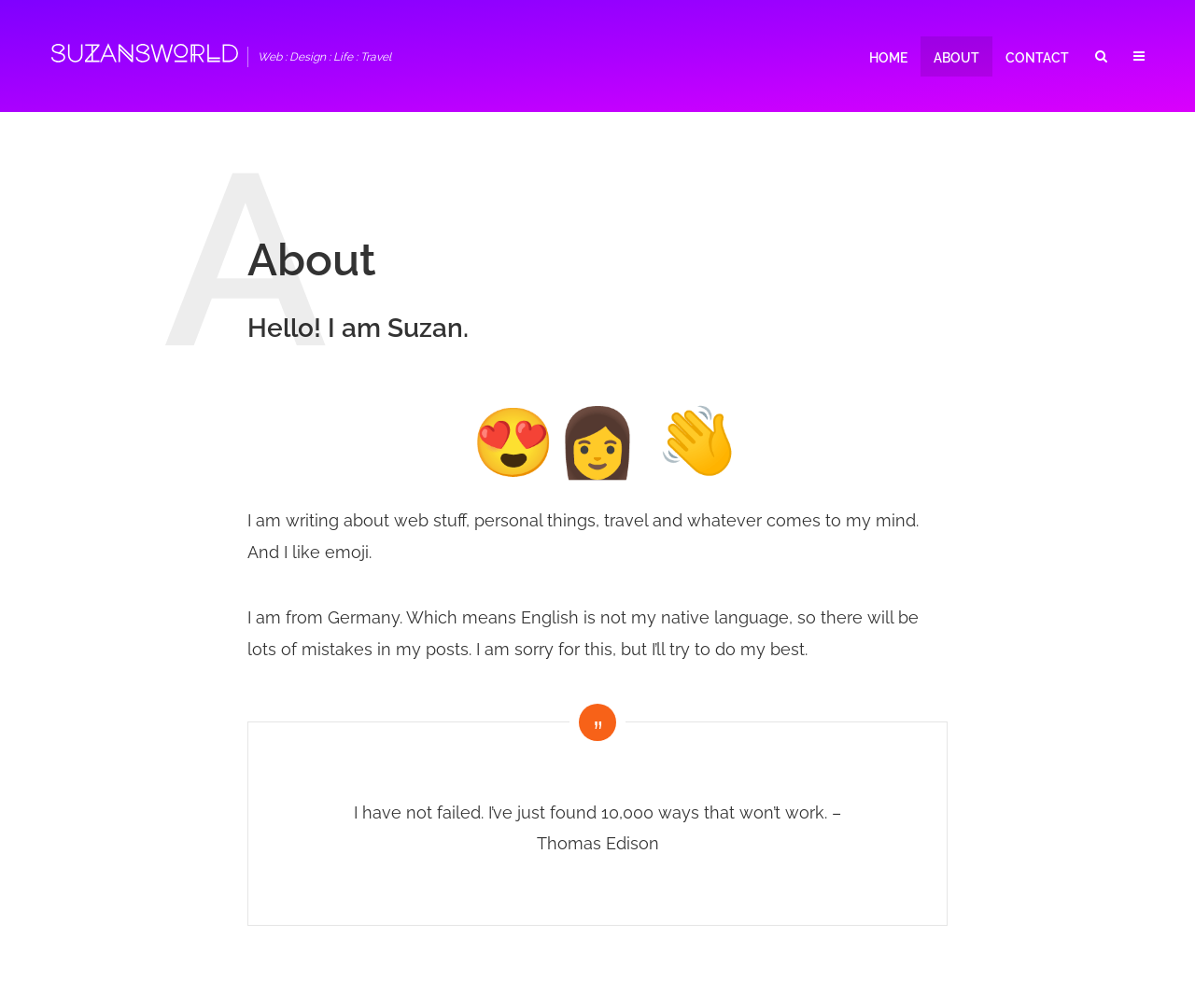Give the bounding box coordinates for the element described by: "Contact".

[0.83, 0.036, 0.905, 0.075]